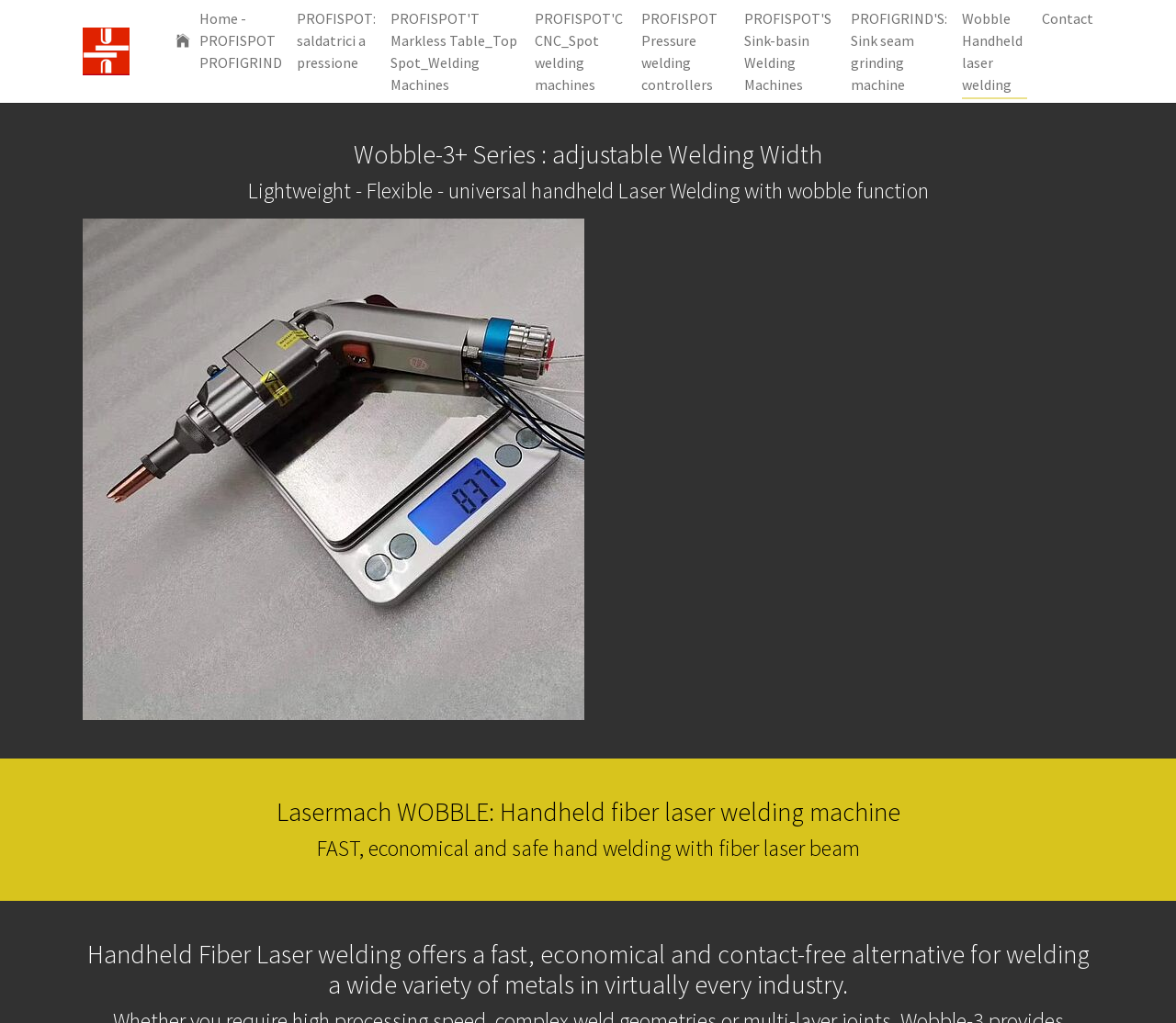How many types of welding machines are mentioned on the webpage?
Examine the image closely and answer the question with as much detail as possible.

I counted the number of link elements with 'hasPopup: menu' attribute, which suggests that they are dropdown menus. There are 6 such links, each corresponding to a type of welding machine: PROFISPOT, PROFISPOT'T, PROFISPOT'C, PROFISPOT Pressure, PROFISPOT'S, and Wobble Handheld laser welding.